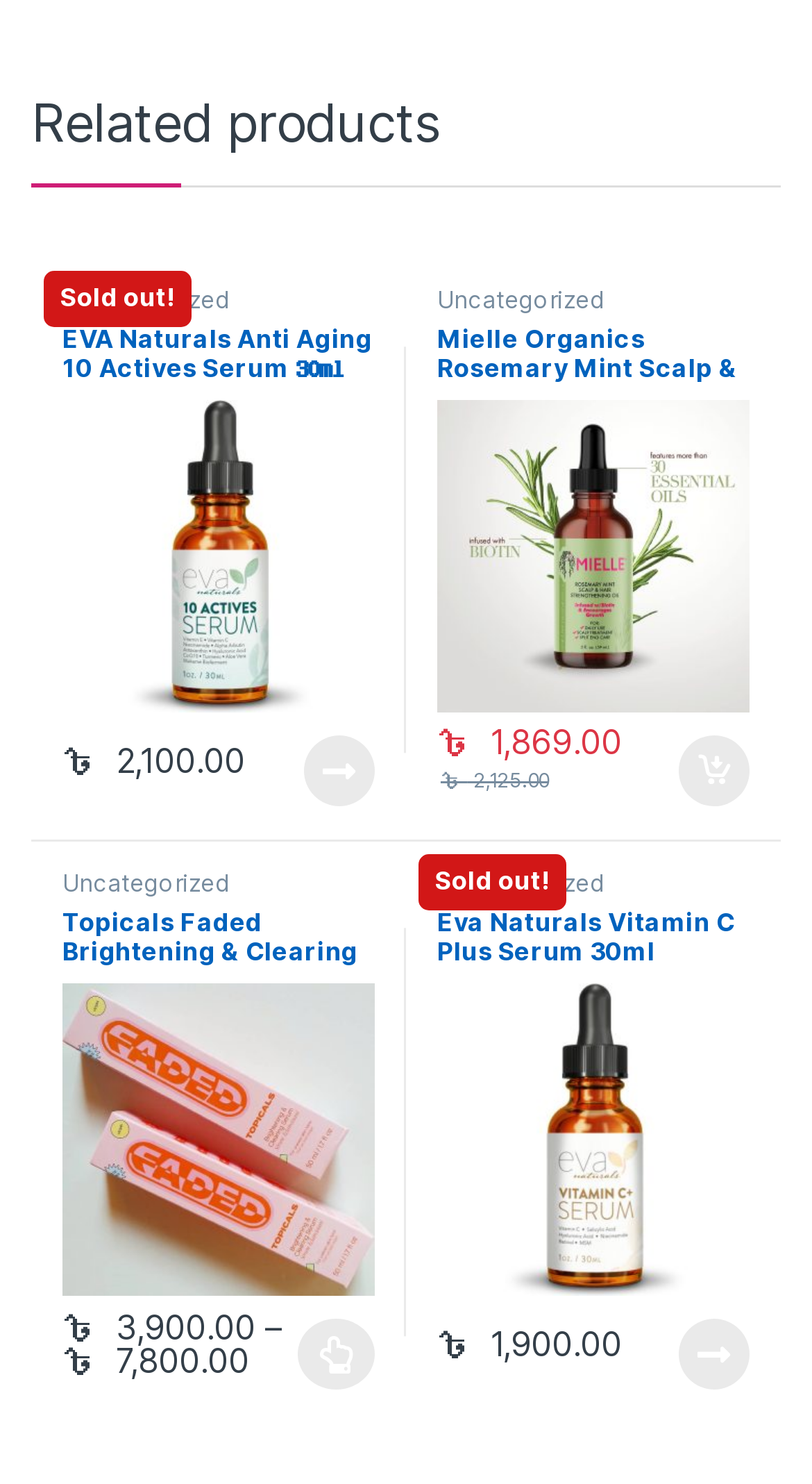Bounding box coordinates are to be given in the format (top-left x, top-left y, bottom-right x, bottom-right y). All values must be floating point numbers between 0 and 1. Provide the bounding box coordinate for the UI element described as: Select options

[0.368, 0.874, 0.462, 0.922]